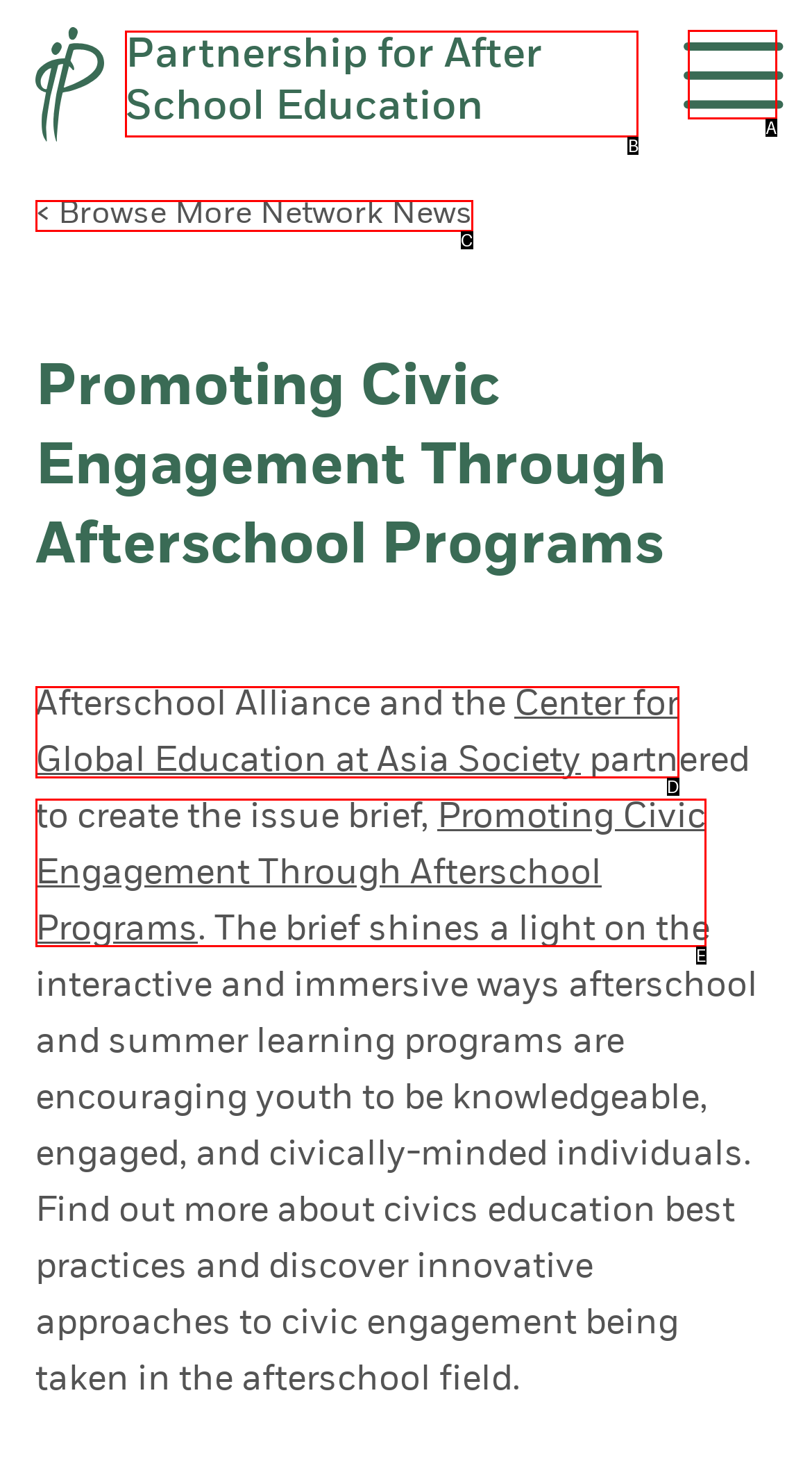Select the option that matches the description: < Browse More Network News. Answer with the letter of the correct option directly.

C